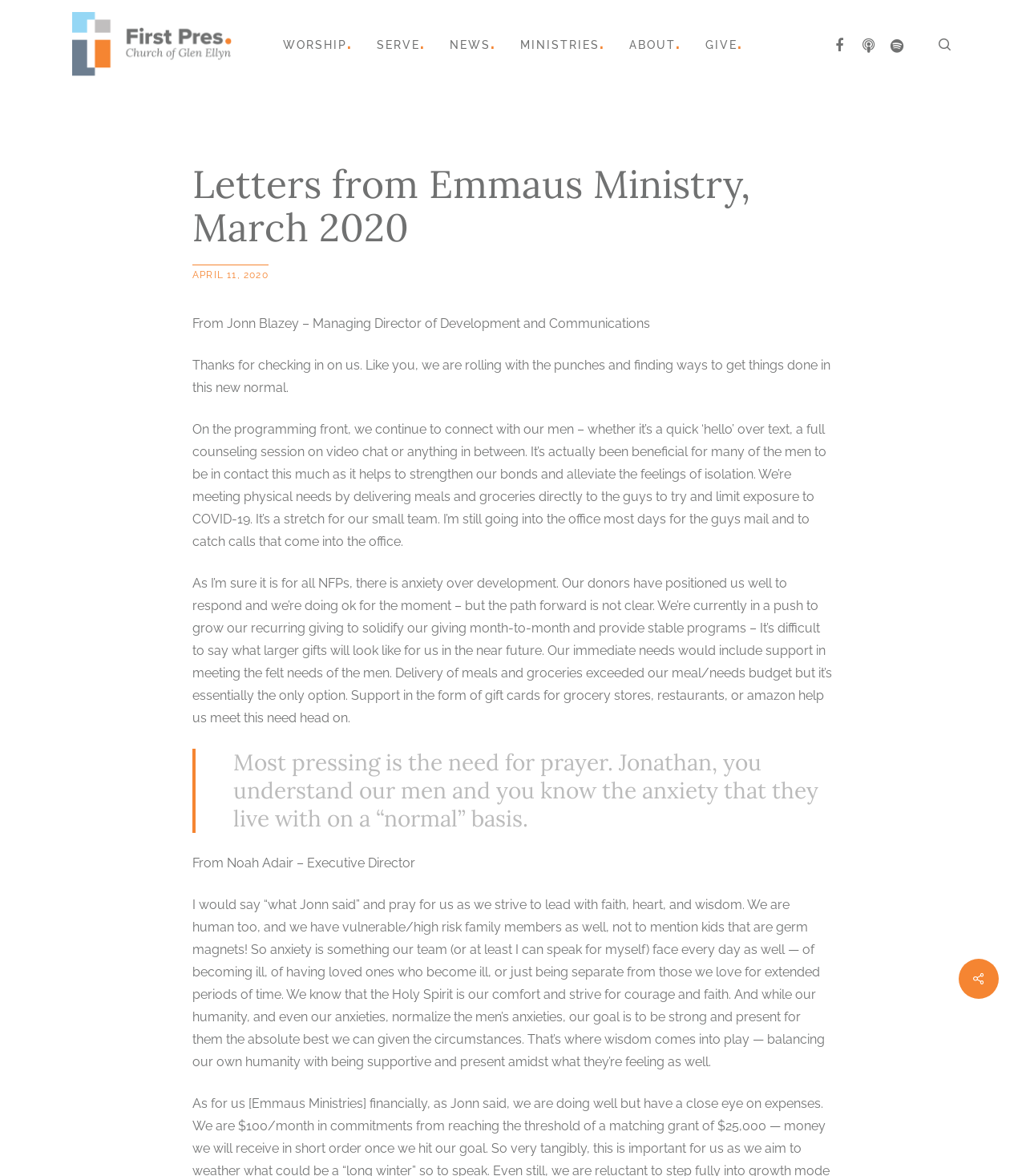Please identify the bounding box coordinates of the area that needs to be clicked to fulfill the following instruction: "Follow on FACEBOOK."

[0.805, 0.03, 0.833, 0.045]